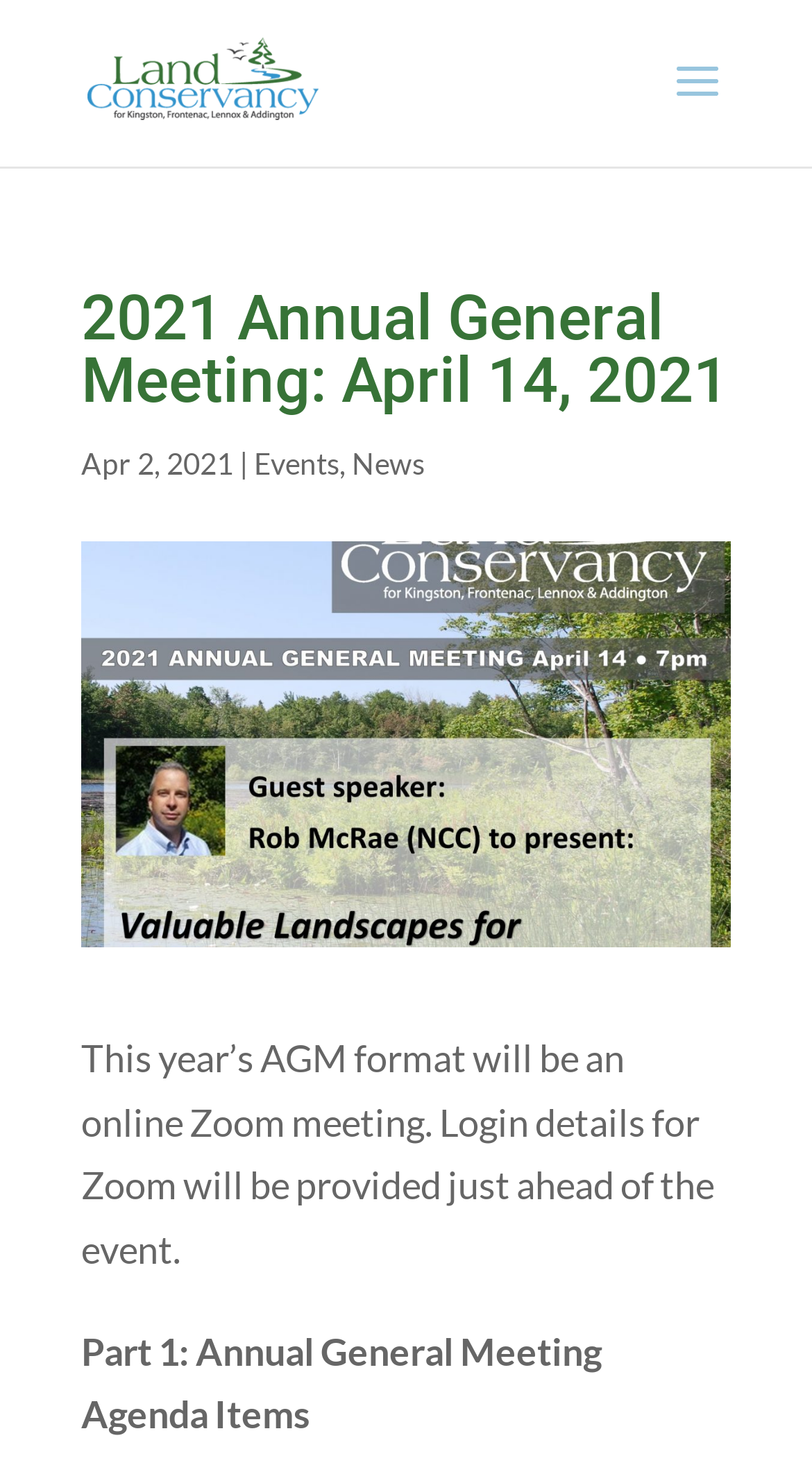Generate a comprehensive description of the webpage content.

The webpage appears to be related to the 2021 Annual General Meeting of the Land Conservancy for Kingston, Frontenac, Lennox, and Addington, scheduled for April 14, 2021. 

At the top-left corner, there is a link to the organization's name, accompanied by an image with the same name. Below this, a prominent heading announces the event's title and date. 

To the right of the heading, there are two lines of text, with the date "Apr 2, 2021" followed by a vertical bar and then a link to "Events". Another link to "News" is positioned to the right of the "Events" link. 

Further down the page, a paragraph of text explains that the AGM will be held online via Zoom, with login details to be provided shortly before the event. 

Below this, a section titled "Part 1: Annual General Meeting Agenda Items" is displayed.